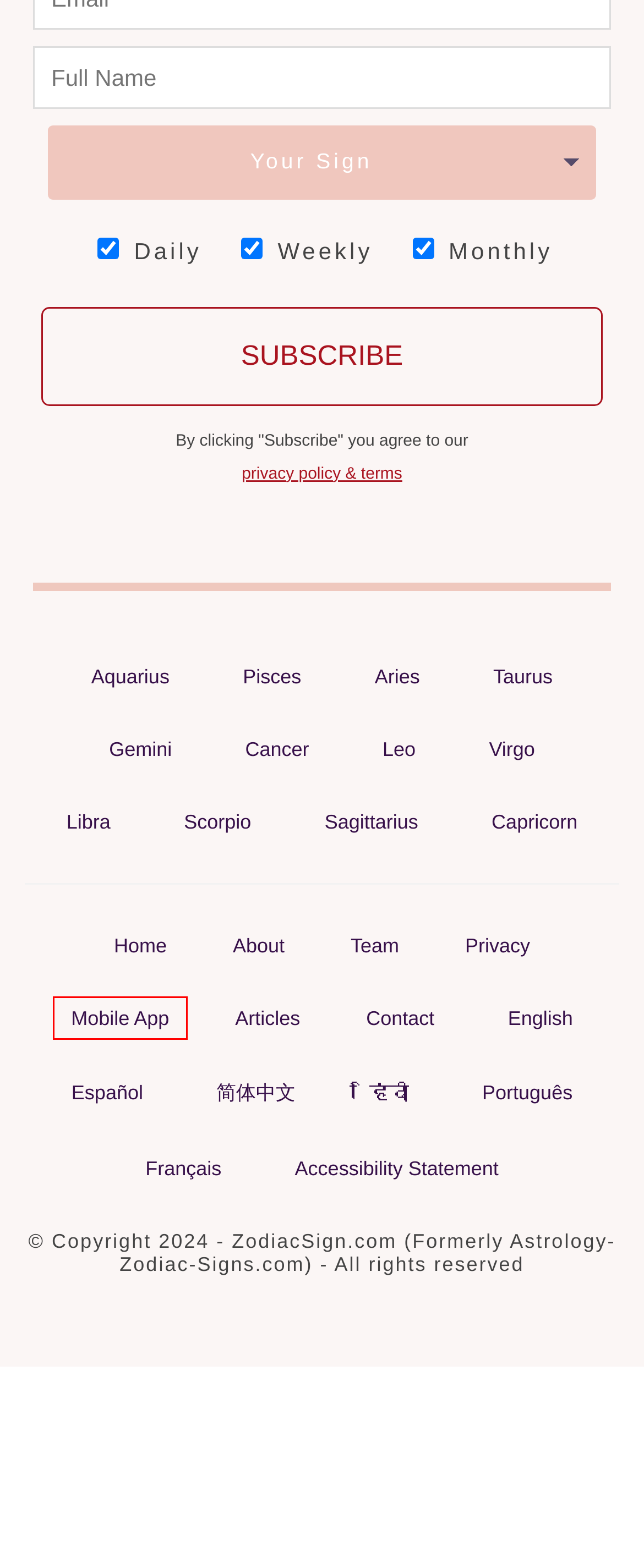With the provided webpage screenshot containing a red bounding box around a UI element, determine which description best matches the new webpage that appears after clicking the selected element. The choices are:
A. Tomorrow's Aquarius Horoscope & Wisdom
B. Los 12 Signos Astrológicos del Zodiaco con sus Fechas, Significados y Compatibilidad
C. Virgo Zodiac Sign: Horoscope, Dates & Personality Traits
D. Accessibility Statement
E. Gemini Zodiac Sign: Horoscope, Dates & Personality Traits
F. About Us
G. Capricorn Zodiac Sign: Horoscope, Dates & Personality Traits
H. Horoscope App For IOS & Android

H